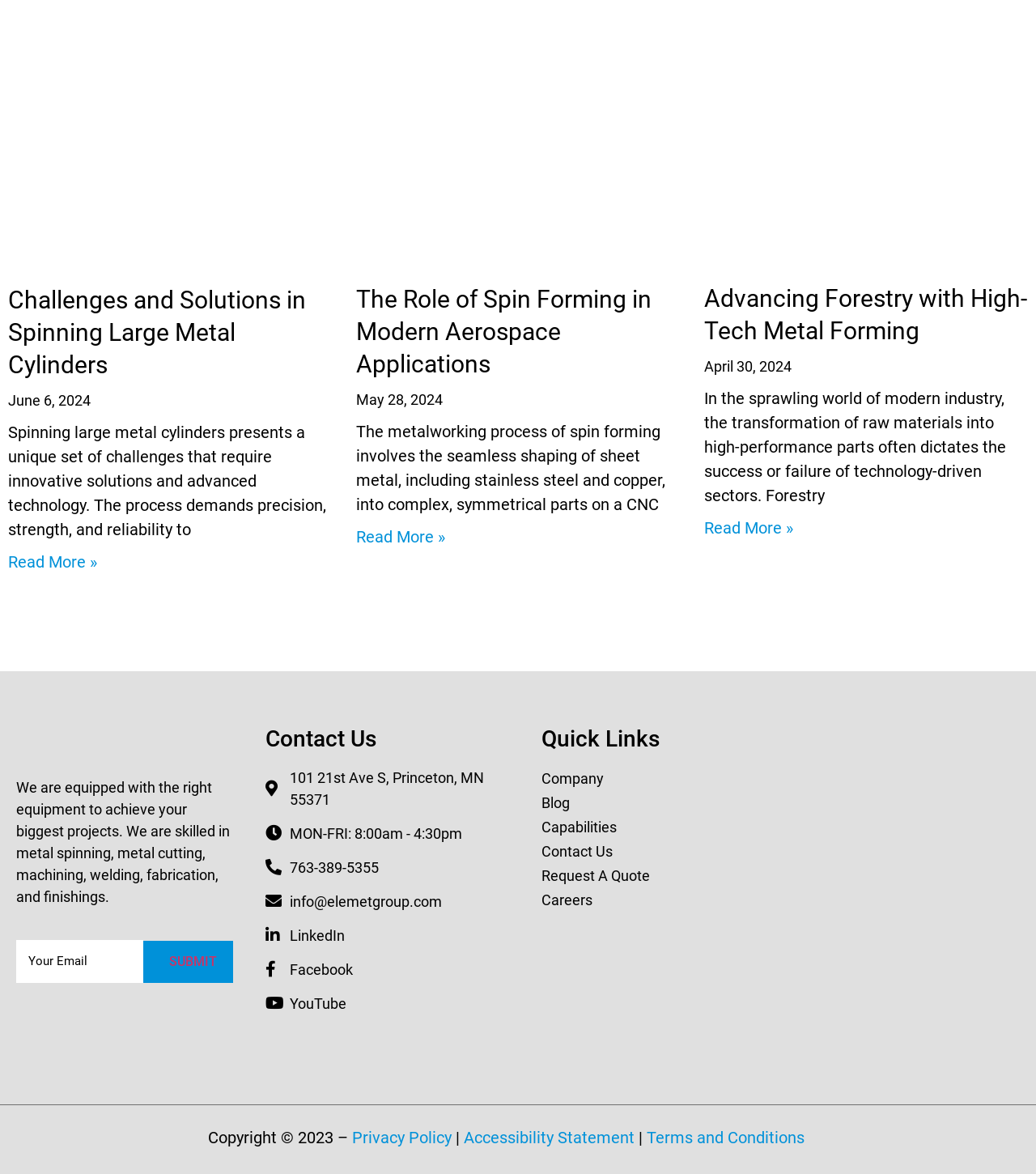Can you pinpoint the bounding box coordinates for the clickable element required for this instruction: "Call 763-389-5355"? The coordinates should be four float numbers between 0 and 1, i.e., [left, top, right, bottom].

[0.256, 0.73, 0.491, 0.748]